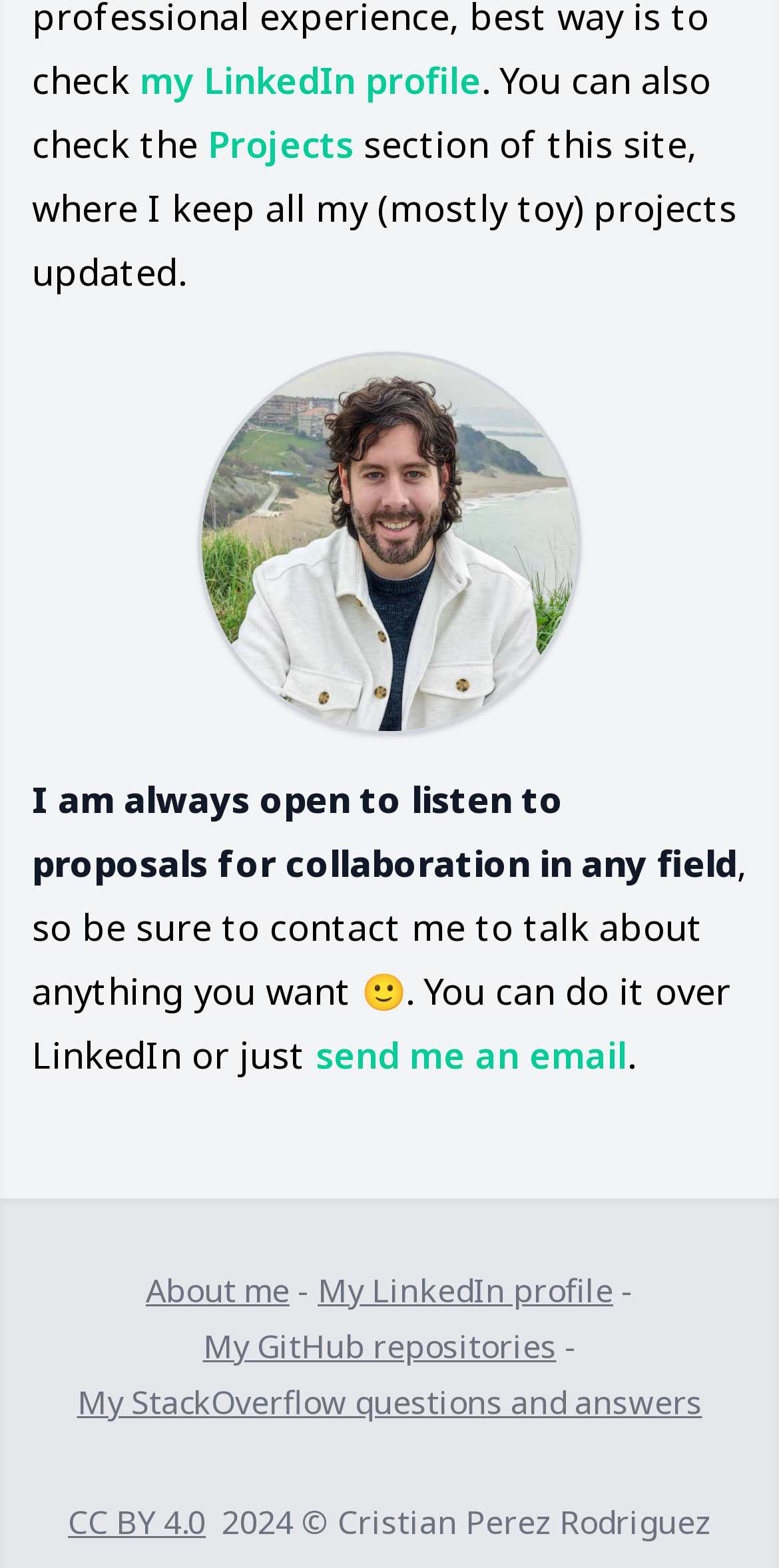How can you contact the person on the webpage?
Refer to the image and respond with a one-word or short-phrase answer.

Through LinkedIn or email